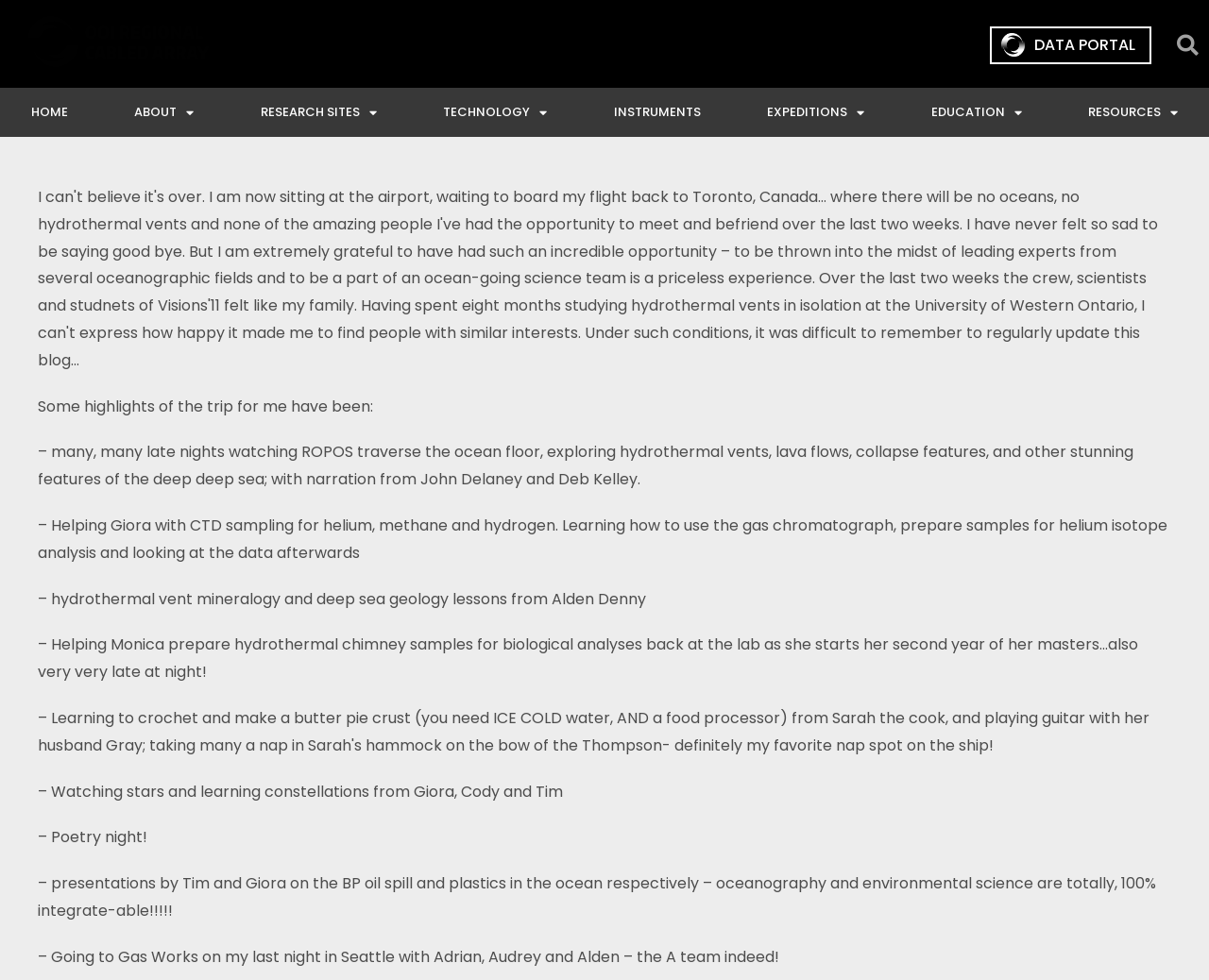From the screenshot, find the bounding box of the UI element matching this description: "Search". Supply the bounding box coordinates in the form [left, top, right, bottom], each a float between 0 and 1.

[0.965, 0.025, 1.0, 0.068]